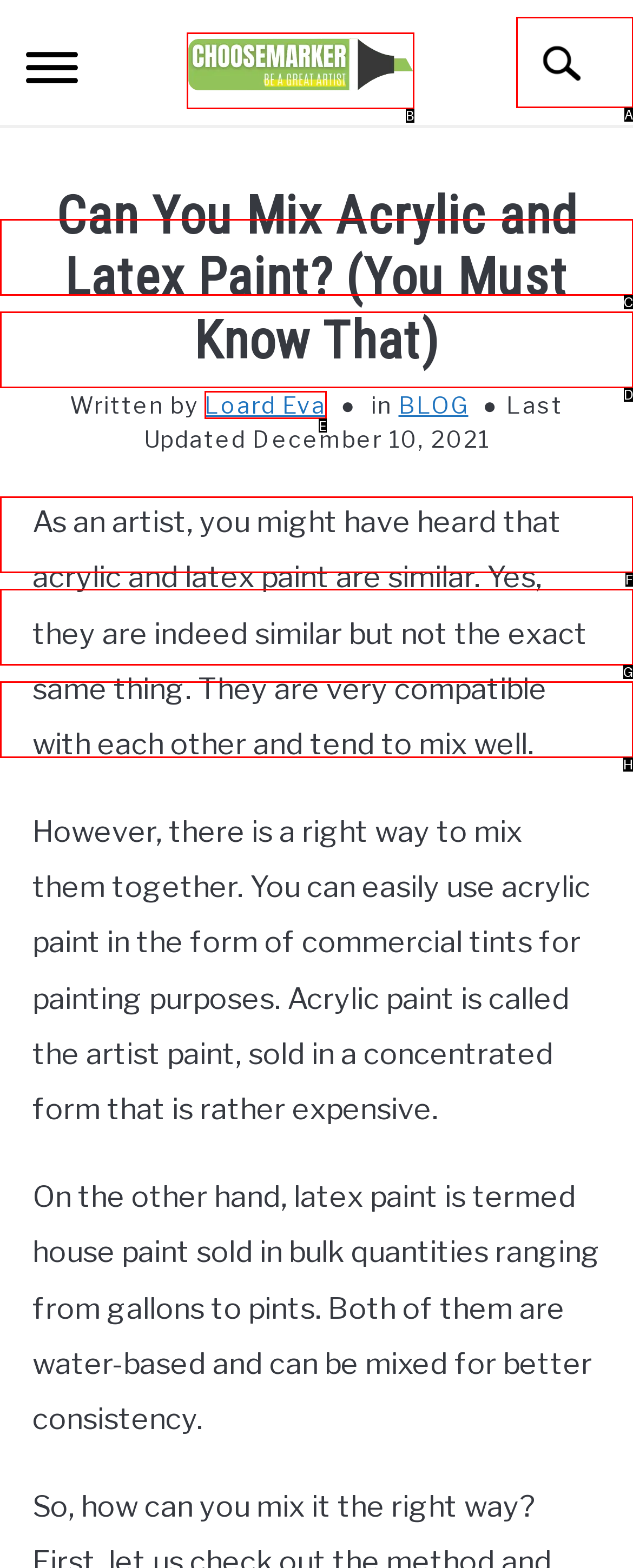Match the following description to a UI element: Home
Provide the letter of the matching option directly.

None